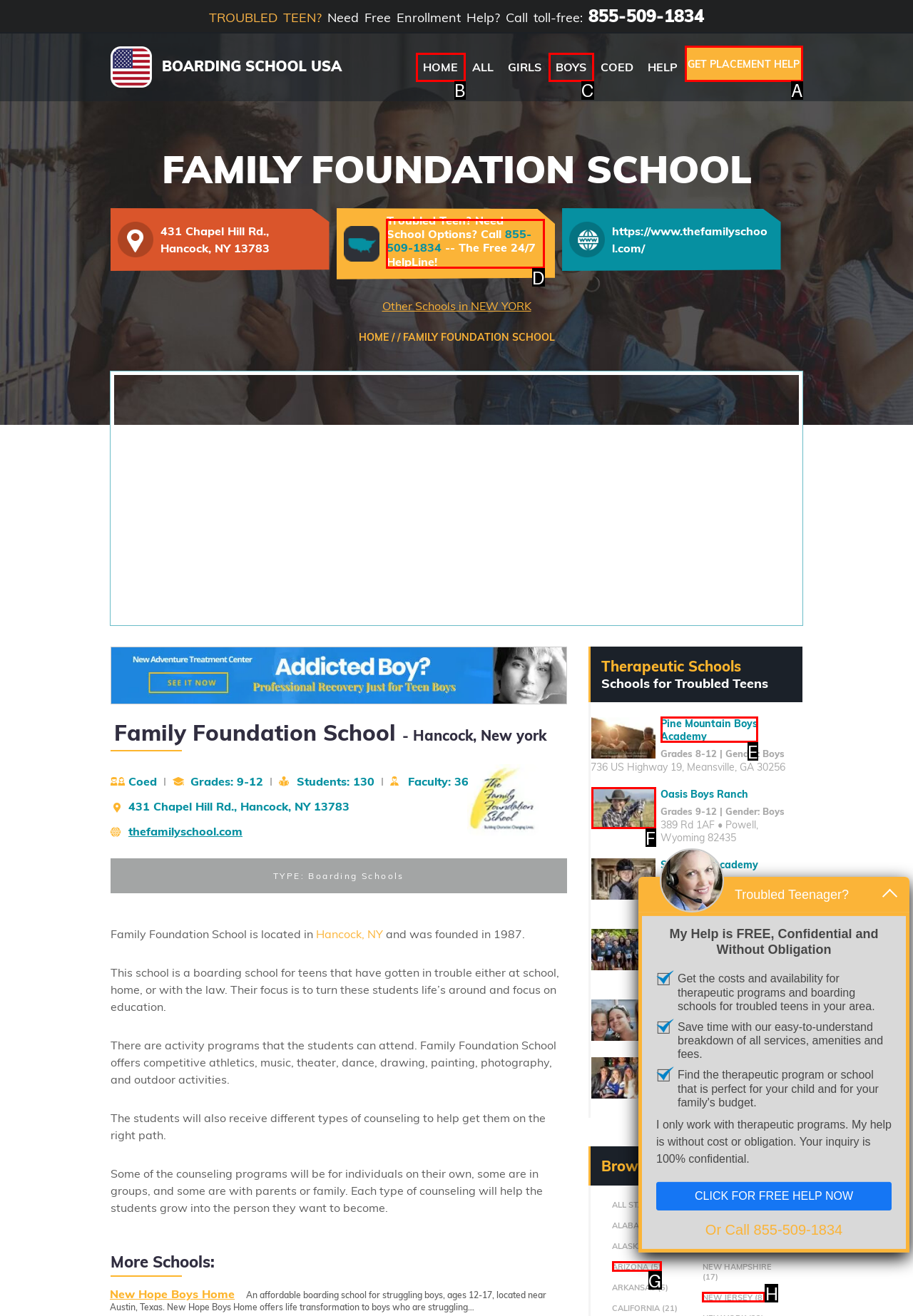Select the option I need to click to accomplish this task: Get placement help
Provide the letter of the selected choice from the given options.

A